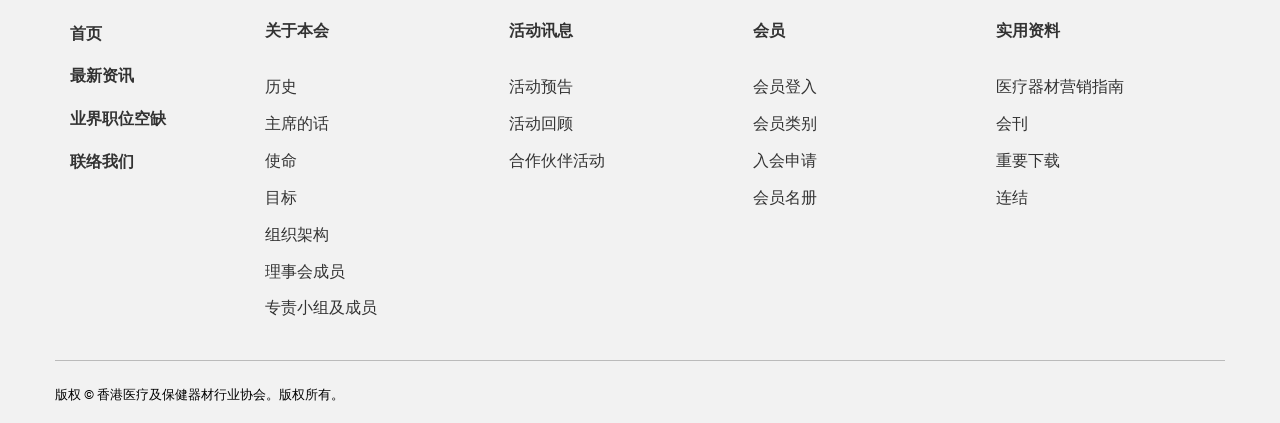What type of information can members access on this website?
Please answer the question with a single word or phrase, referencing the image.

Login, categories, application